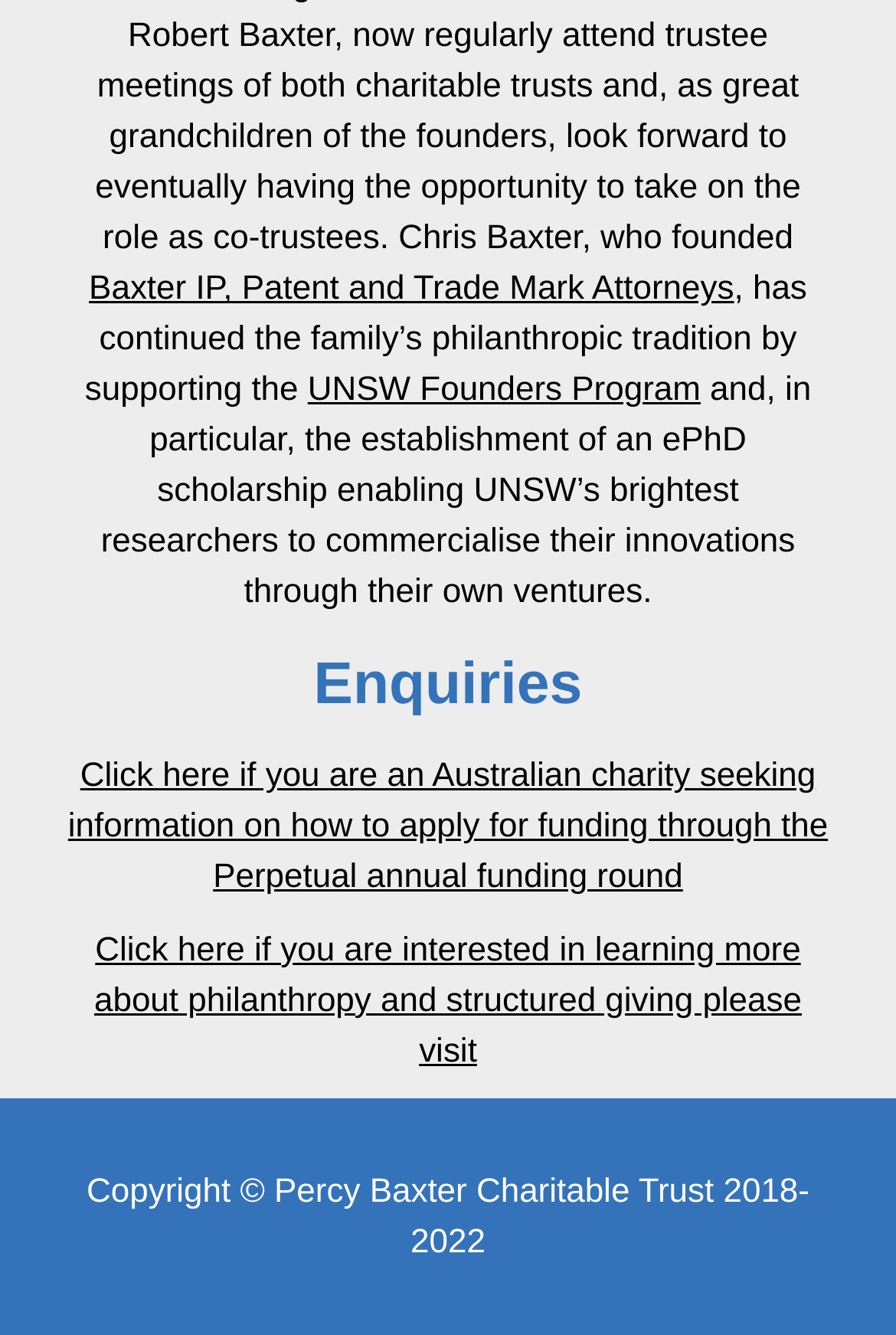Using the information in the image, give a detailed answer to the following question: Who is the patent and trade mark attorney?

I found the answer by looking at the top of the webpage, which has a link that says 'Baxter IP, Patent and Trade Mark Attorneys'.